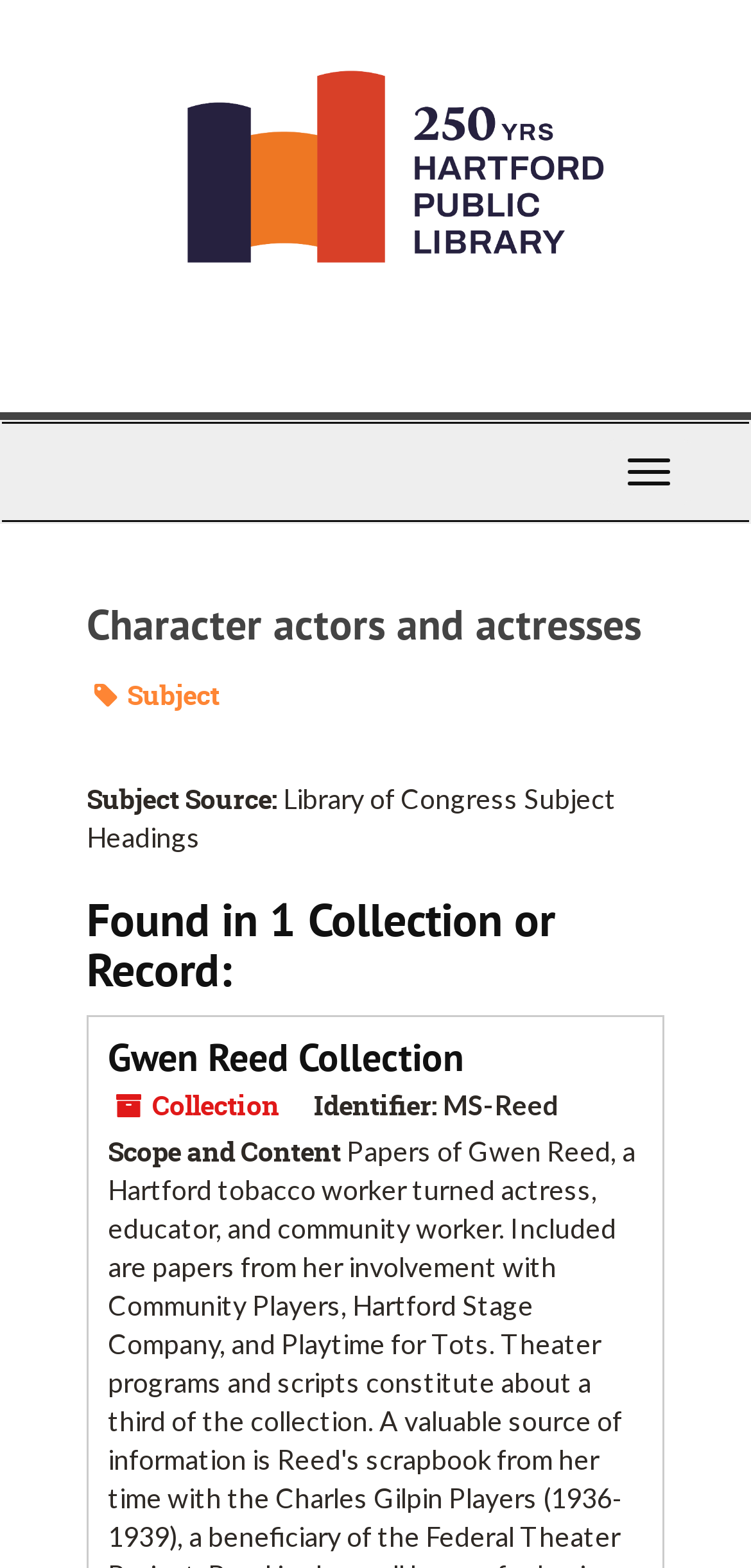Identify the primary heading of the webpage and provide its text.

Character actors and actresses